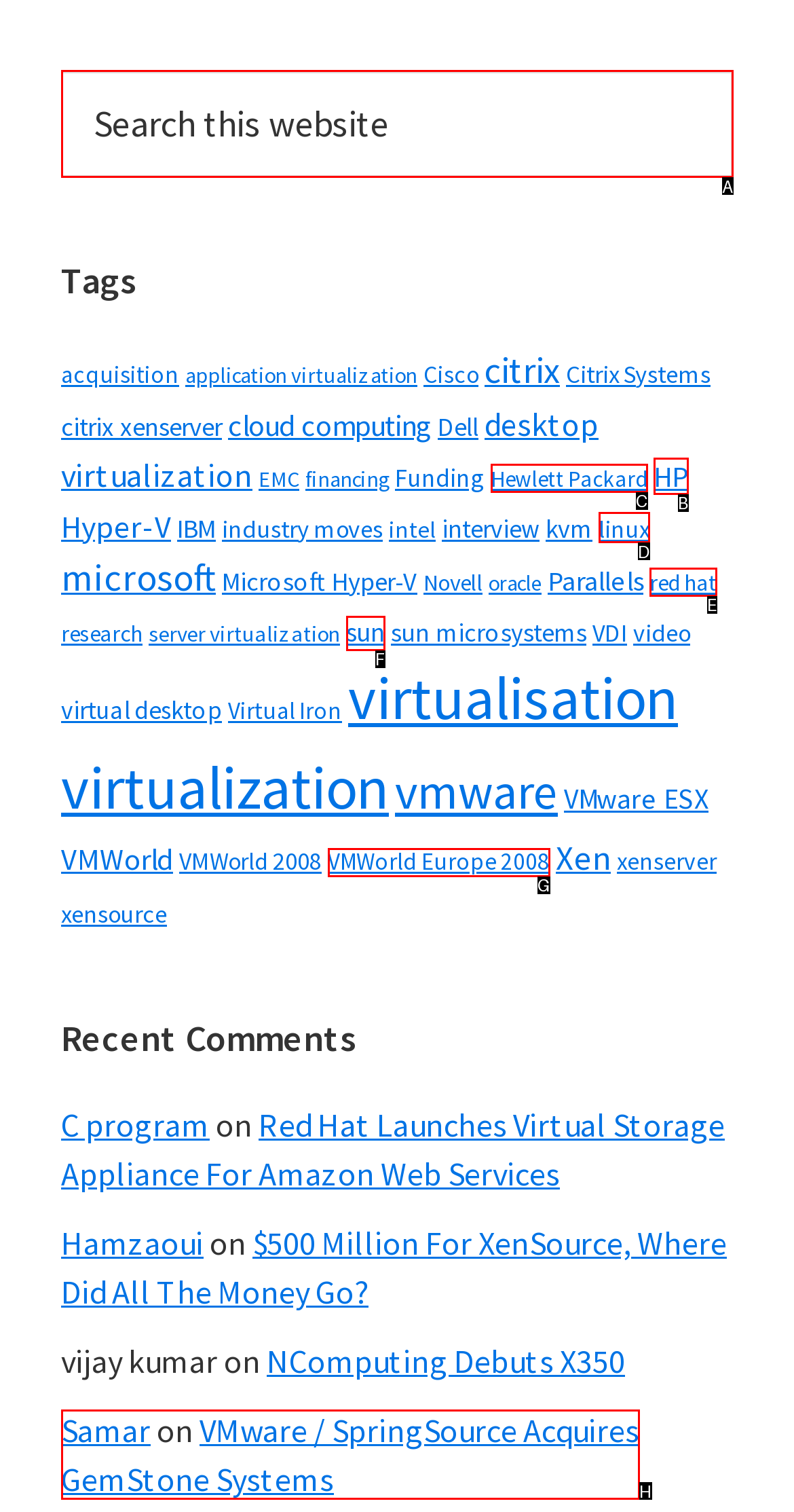Tell me which one HTML element best matches the description: VMWorld Europe 2008 Answer with the option's letter from the given choices directly.

G